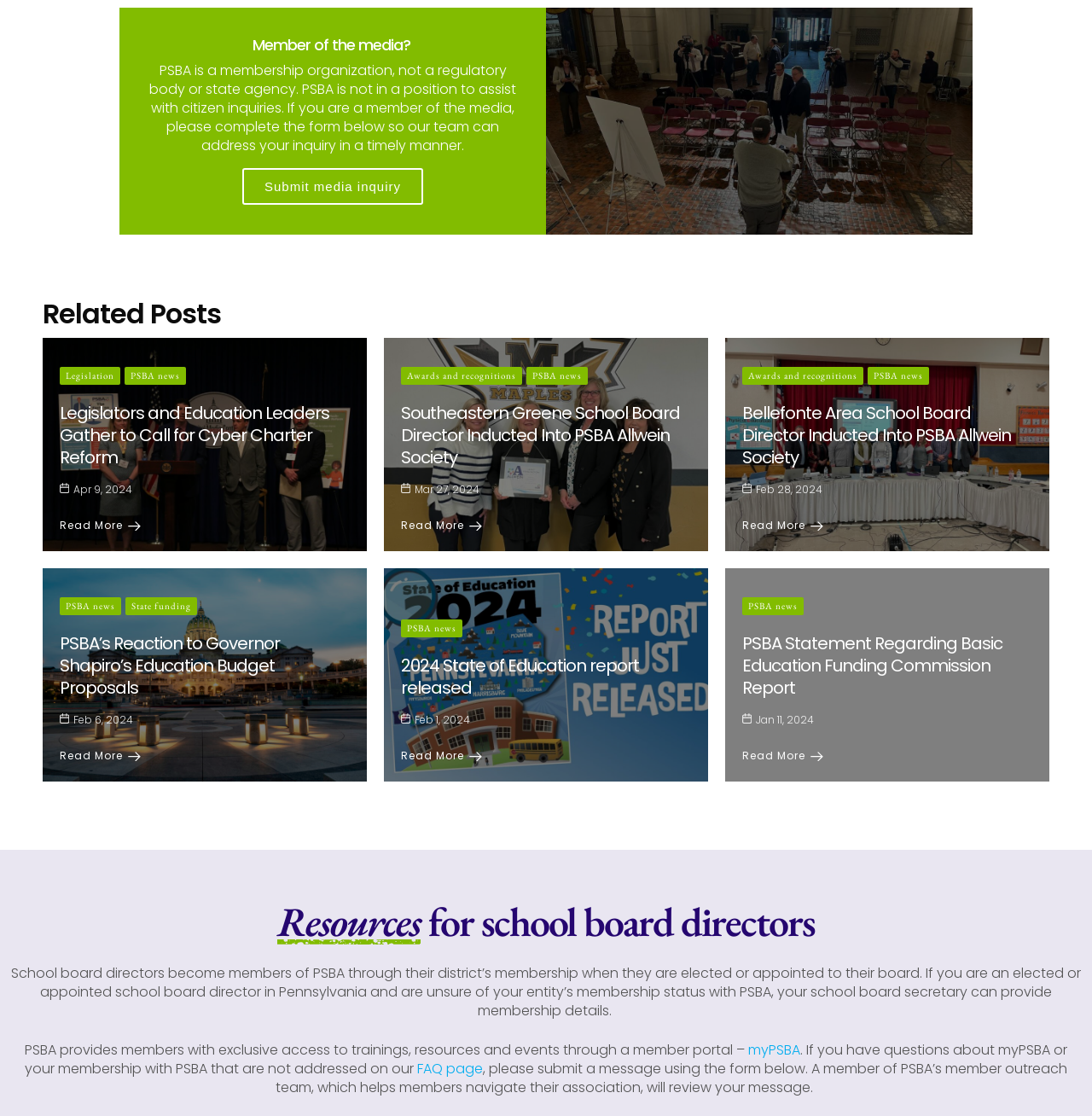Given the element description Awards and recognitions, identify the bounding box coordinates for the UI element on the webpage screenshot. The format should be (top-left x, top-left y, bottom-right x, bottom-right y), with values between 0 and 1.

[0.68, 0.329, 0.791, 0.345]